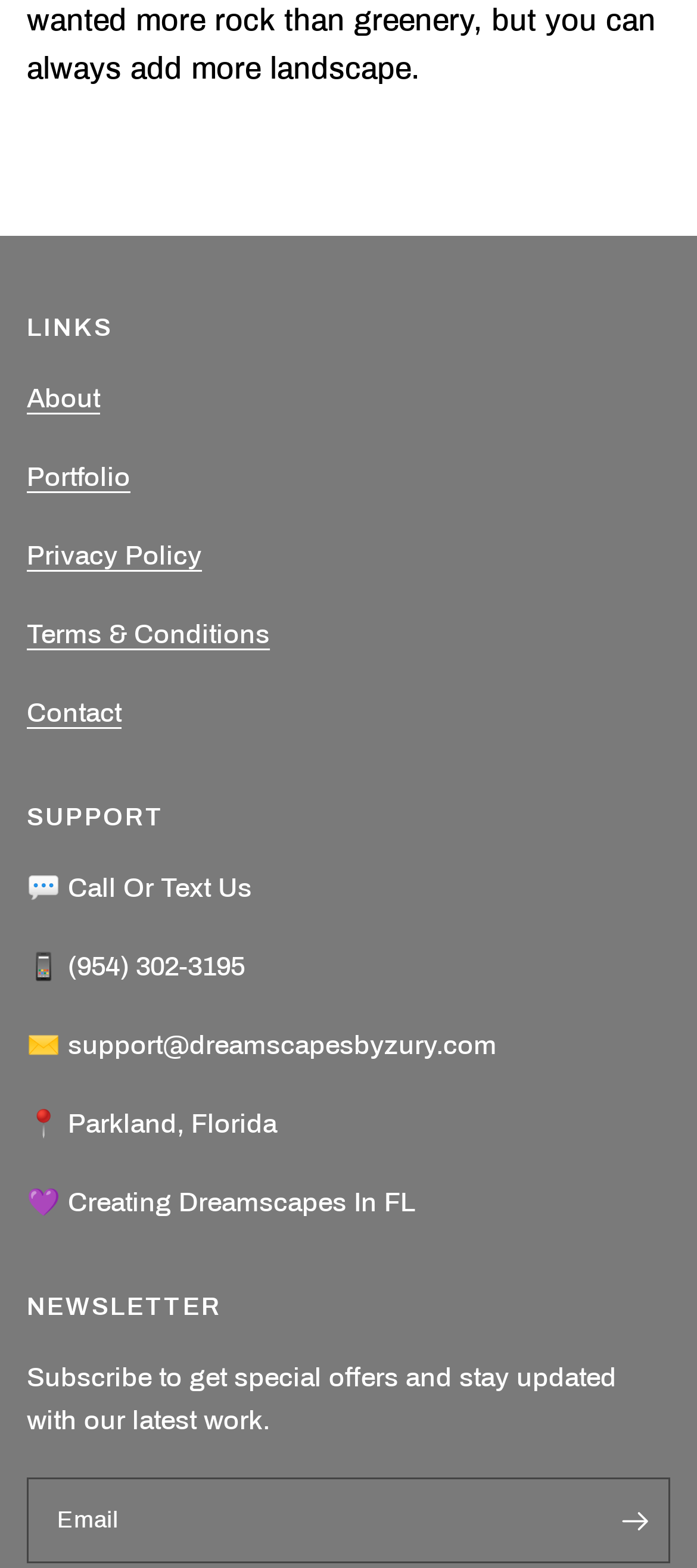Can you find the bounding box coordinates for the UI element given this description: "About"? Provide the coordinates as four float numbers between 0 and 1: [left, top, right, bottom].

[0.038, 0.245, 0.144, 0.263]